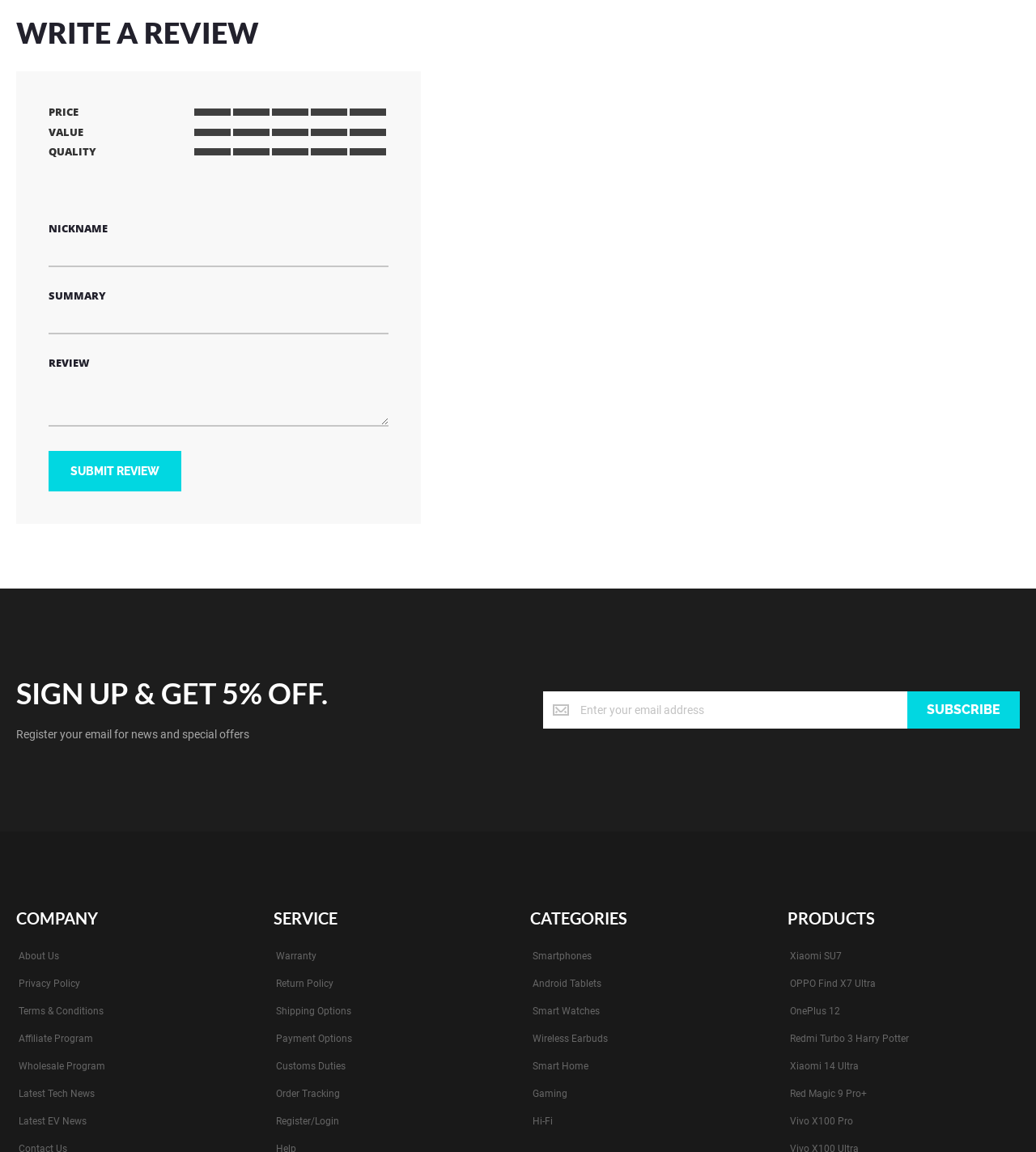How many categories are listed under the 'CATEGORIES' heading?
Look at the screenshot and respond with one word or a short phrase.

7